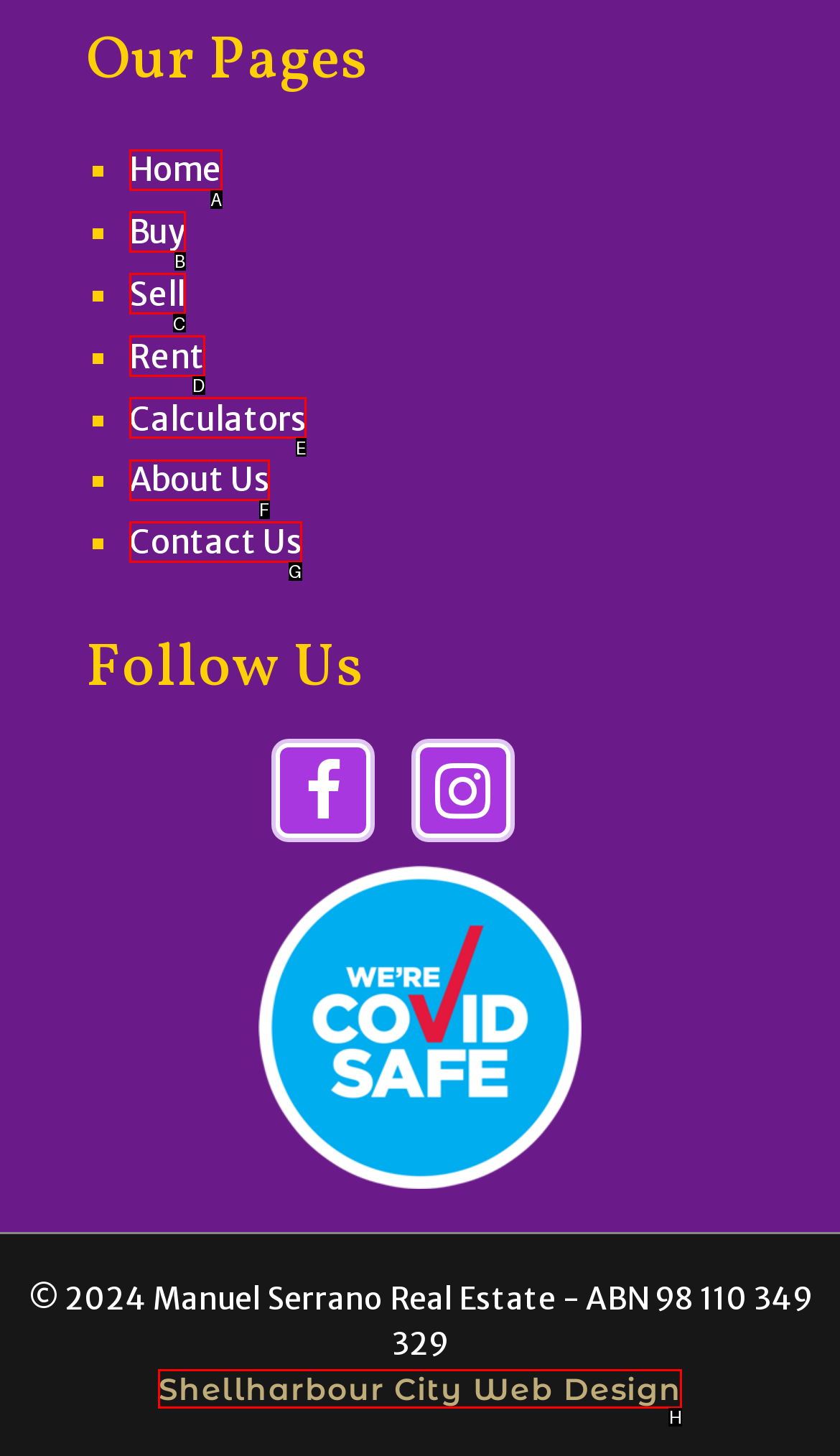Find the HTML element that suits the description: Shellharbour City Web Design
Indicate your answer with the letter of the matching option from the choices provided.

H